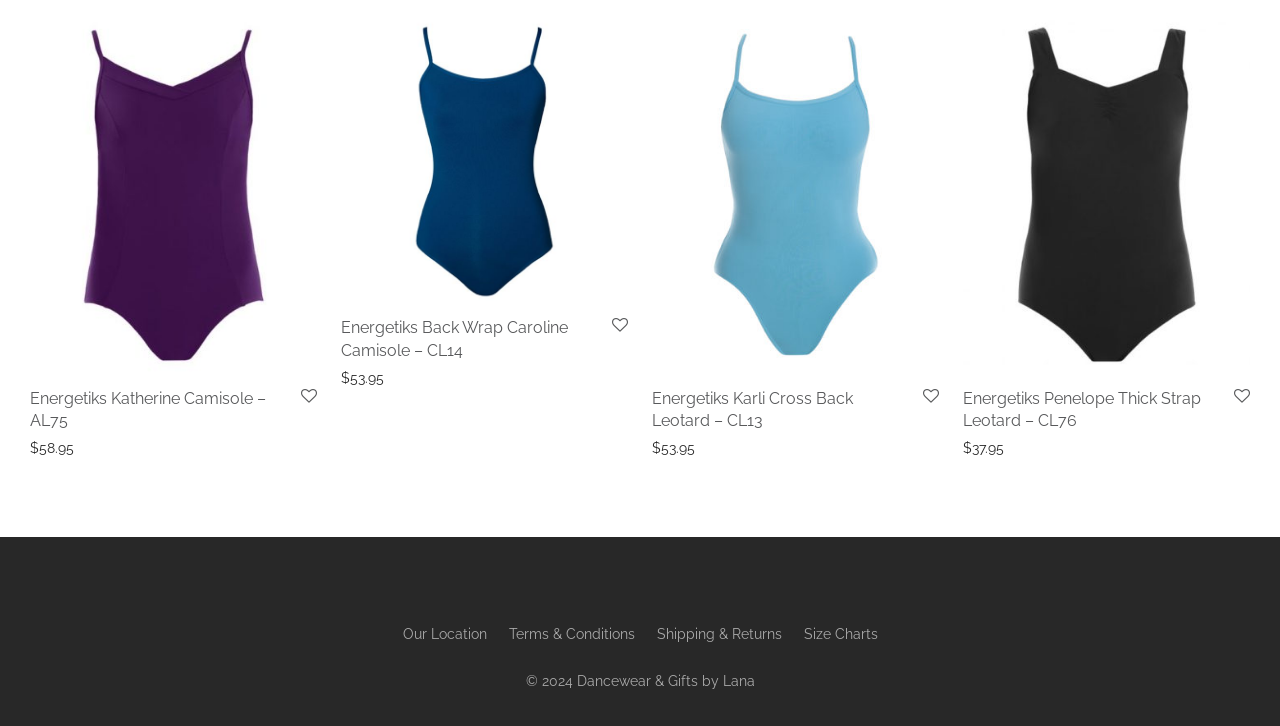Find the bounding box coordinates of the clickable area that will achieve the following instruction: "Select options for Energetiks Back Wrap Caroline Camisole – CL14".

[0.259, 0.5, 0.332, 0.54]